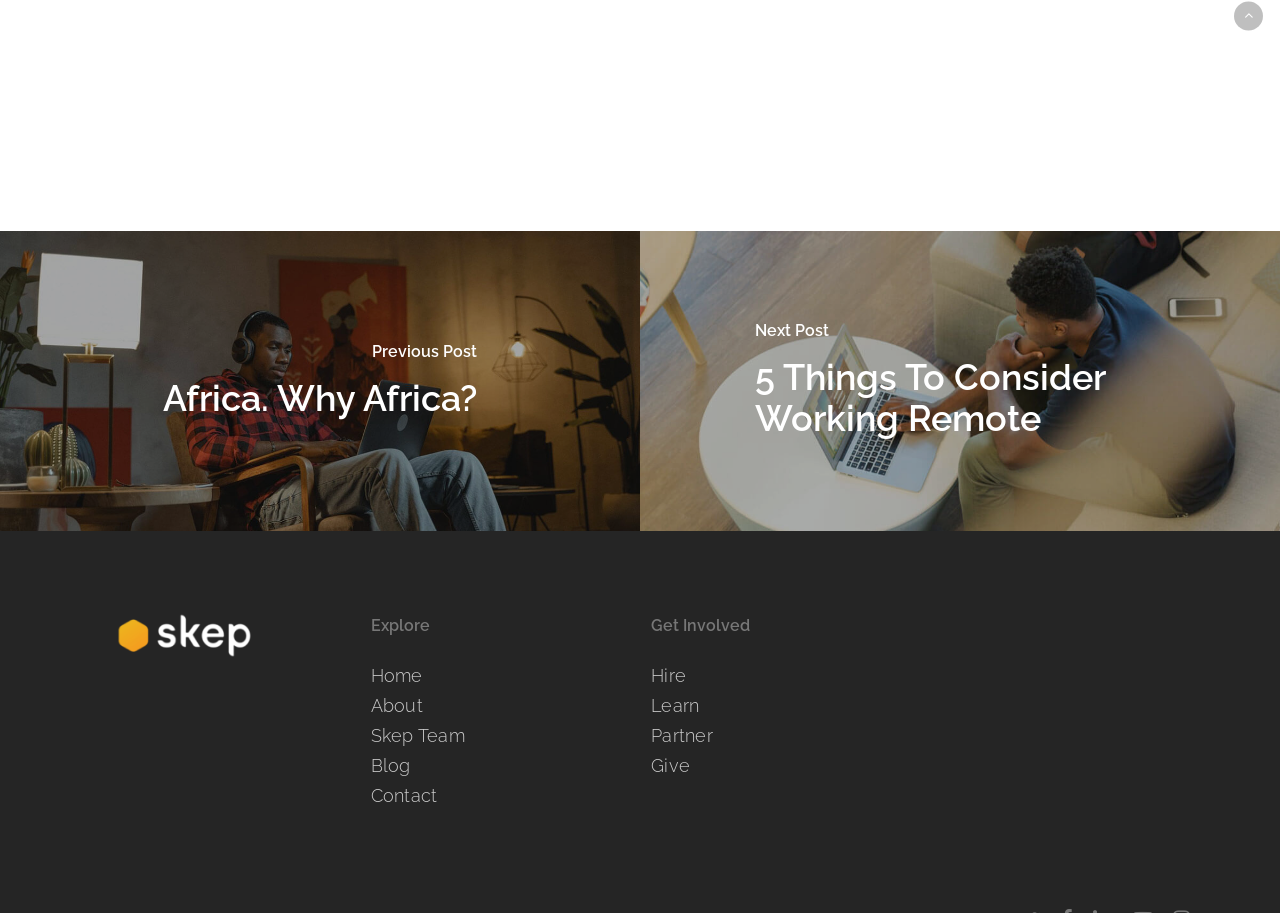Find the bounding box coordinates for the element described here: "Hire".

[0.509, 0.729, 0.711, 0.753]